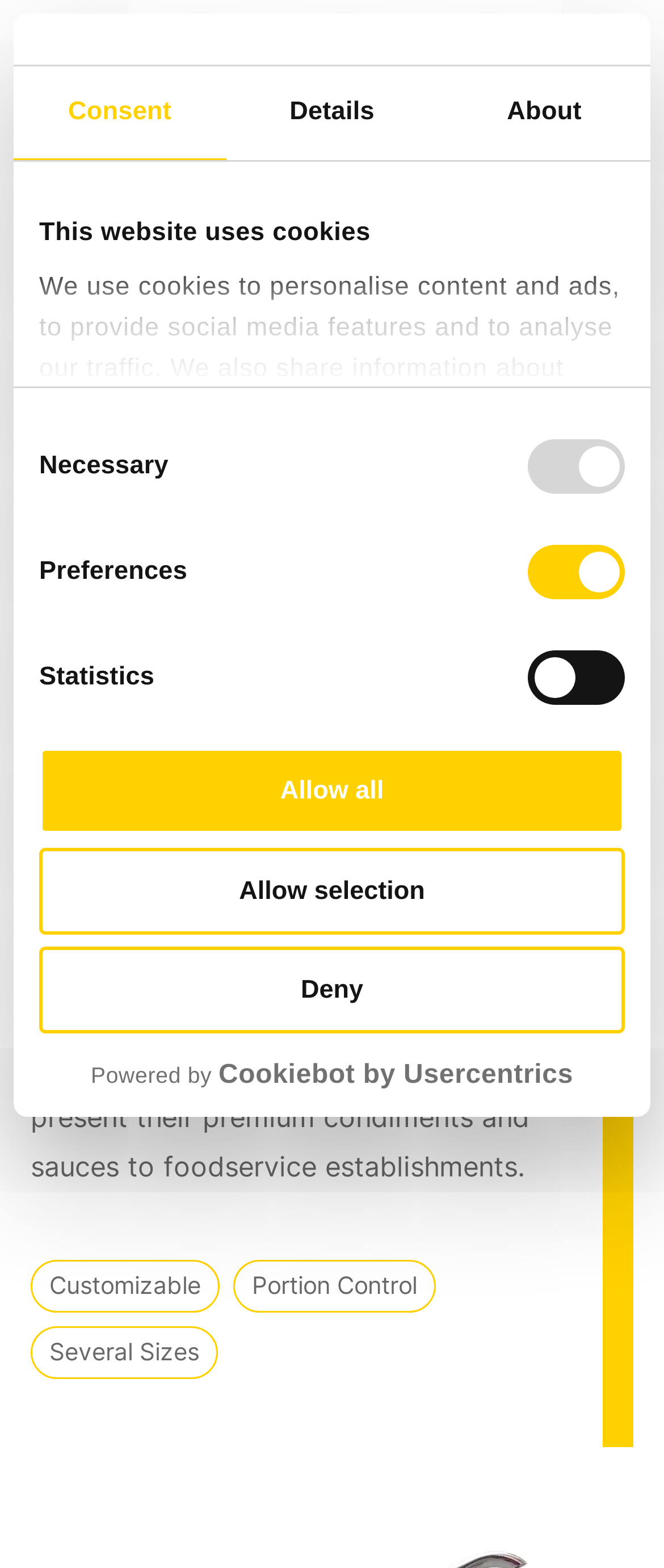How many links are there in the menu?
Refer to the image and answer the question using a single word or phrase.

5